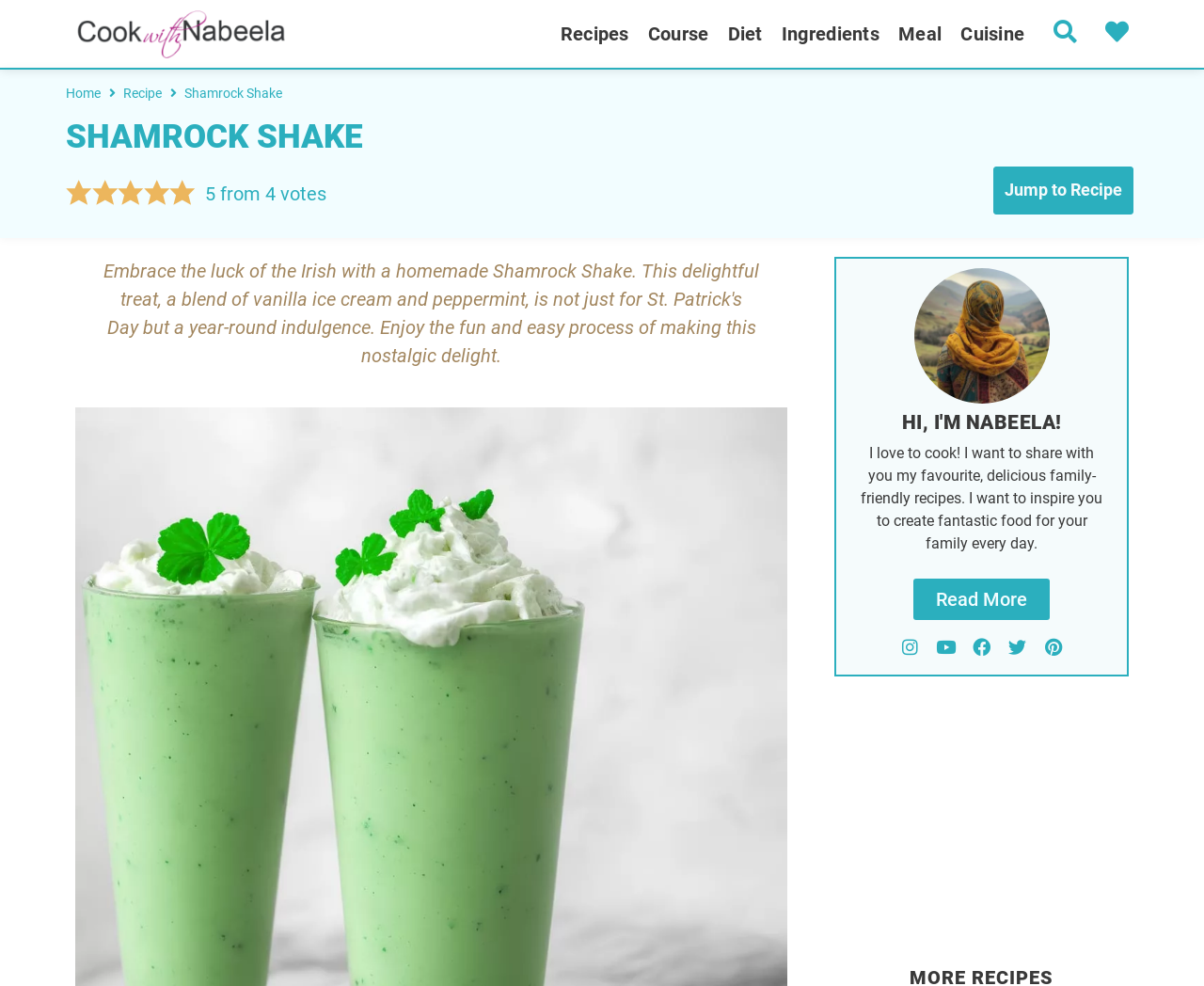Provide the bounding box coordinates of the HTML element this sentence describes: "Remove from Favorites". The bounding box coordinates consist of four float numbers between 0 and 1, i.e., [left, top, right, bottom].

[0.87, 0.951, 0.996, 0.992]